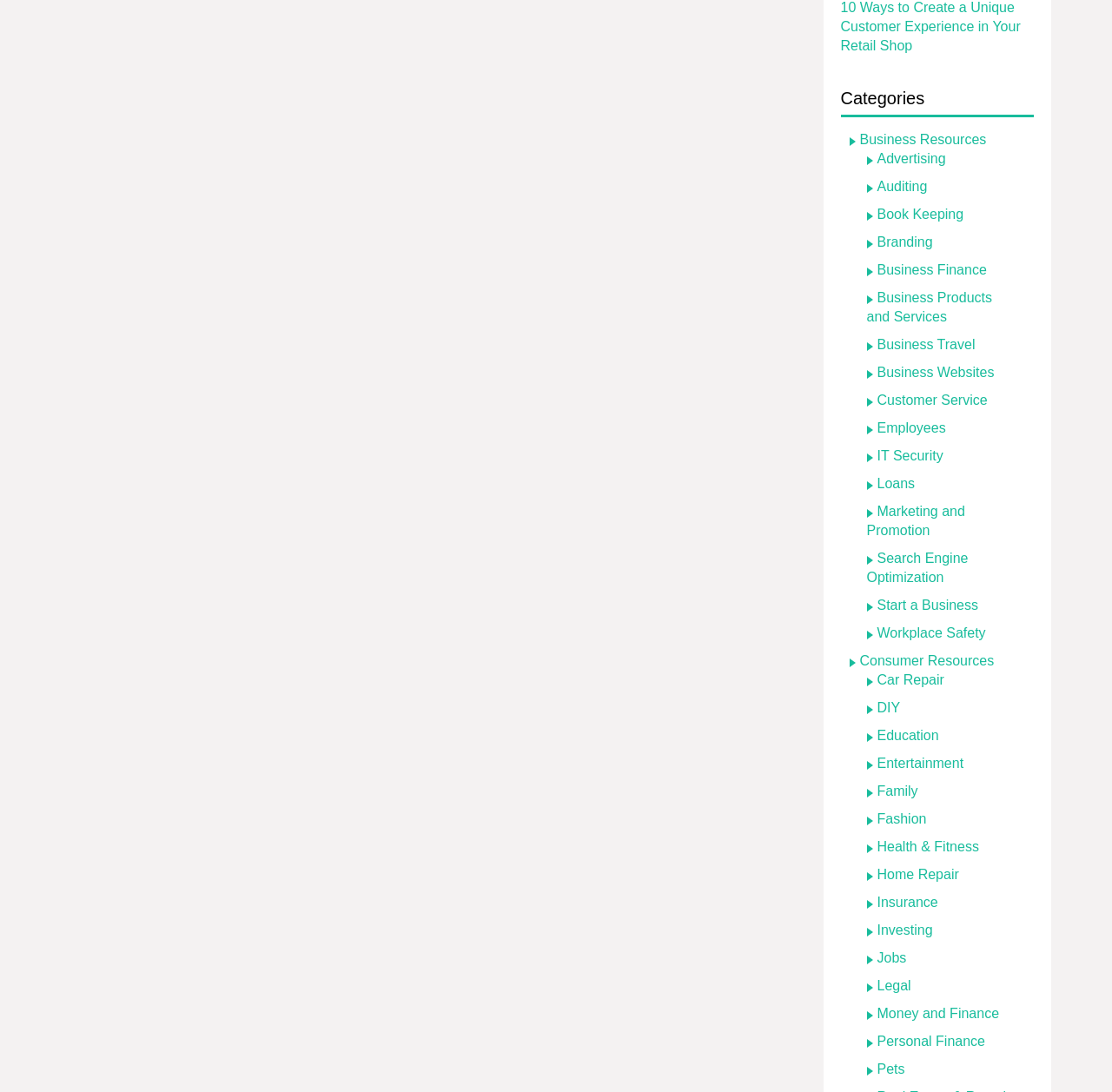Identify the bounding box coordinates for the region to click in order to carry out this instruction: "Check out Health & Fitness". Provide the coordinates using four float numbers between 0 and 1, formatted as [left, top, right, bottom].

[0.789, 0.768, 0.88, 0.782]